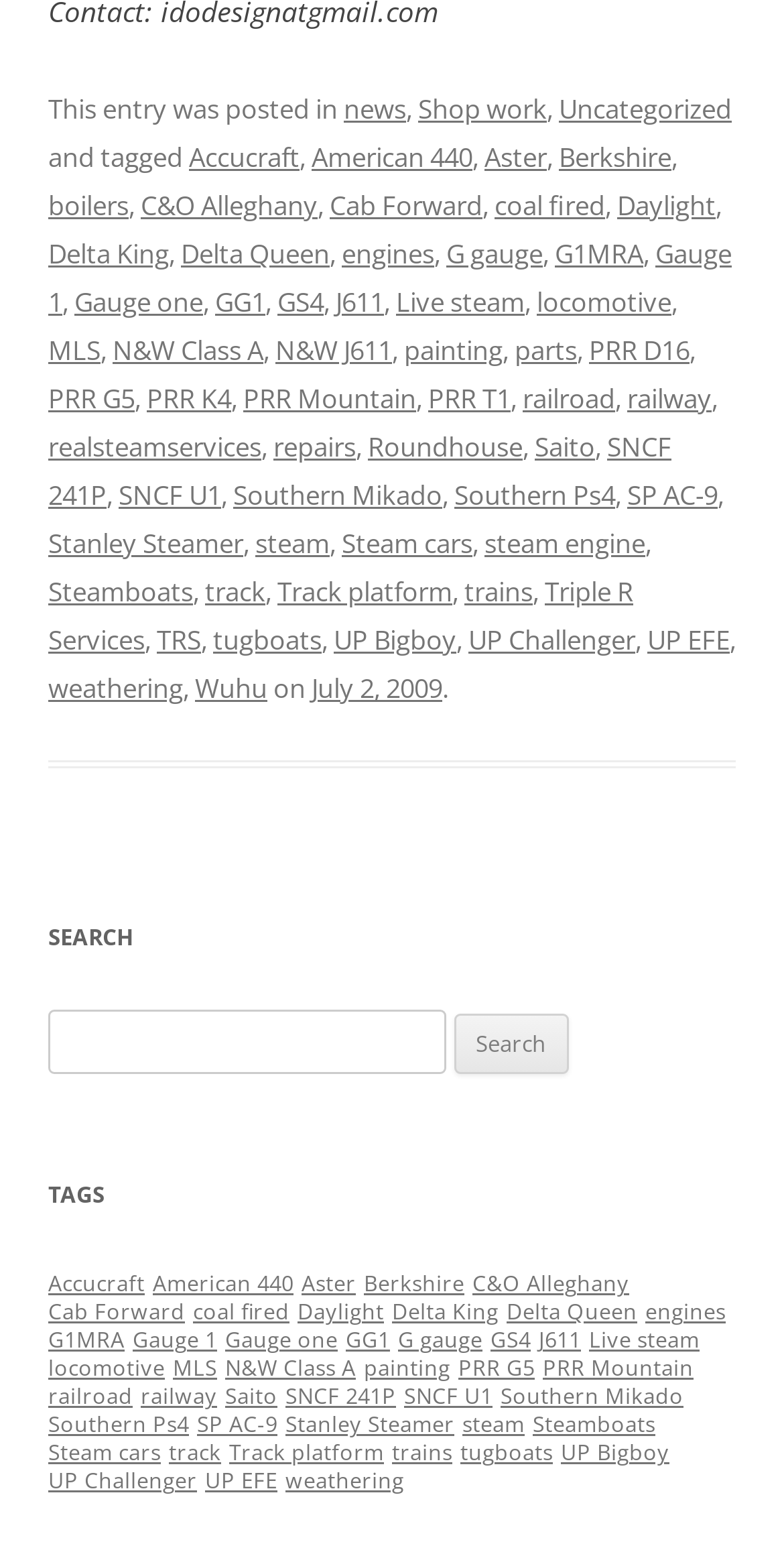Can you find the bounding box coordinates for the element to click on to achieve the instruction: "read about Accucraft"?

[0.241, 0.09, 0.382, 0.114]